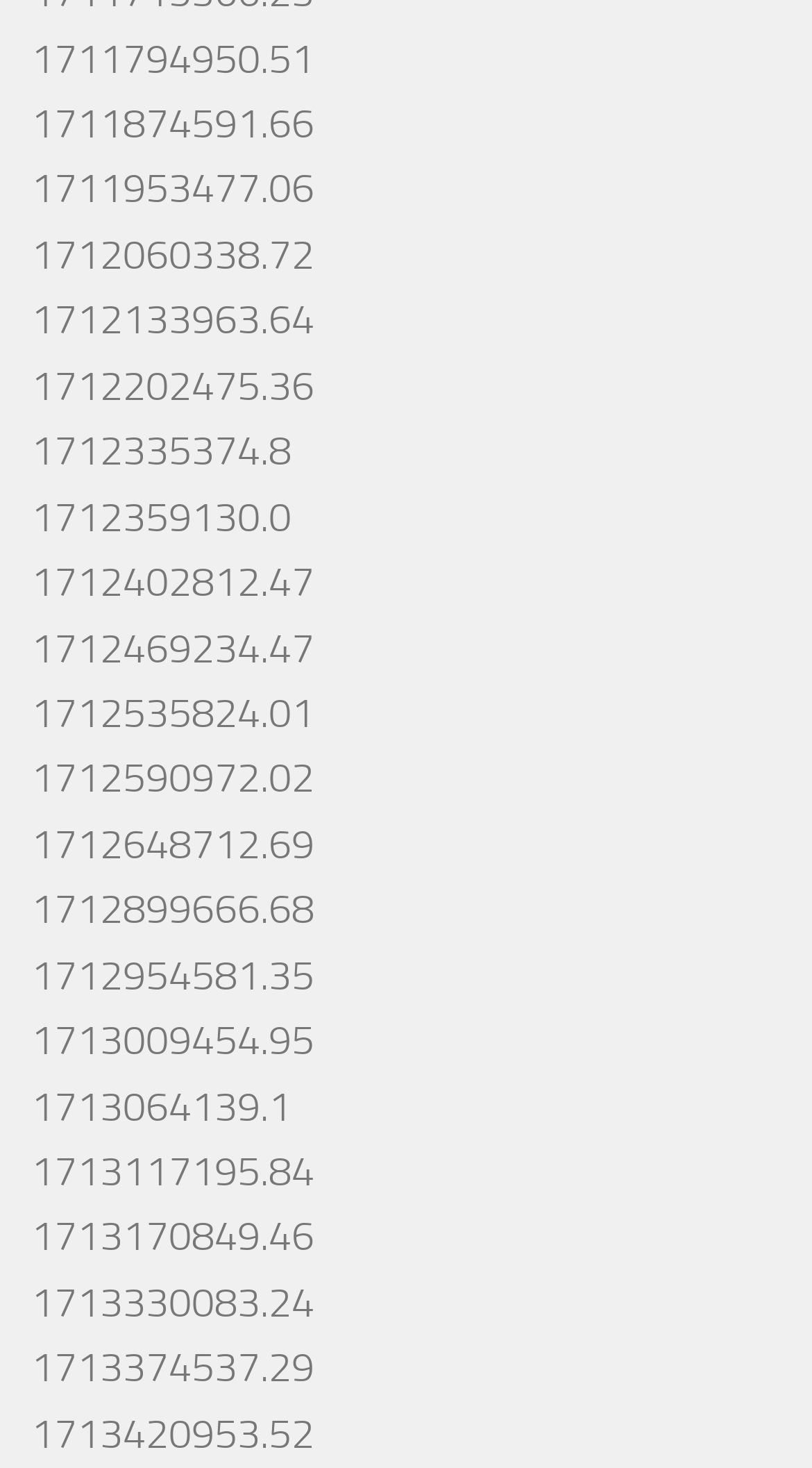Determine the bounding box coordinates of the clickable area required to perform the following instruction: "go to the fourth link". The coordinates should be represented as four float numbers between 0 and 1: [left, top, right, bottom].

[0.038, 0.157, 0.387, 0.19]